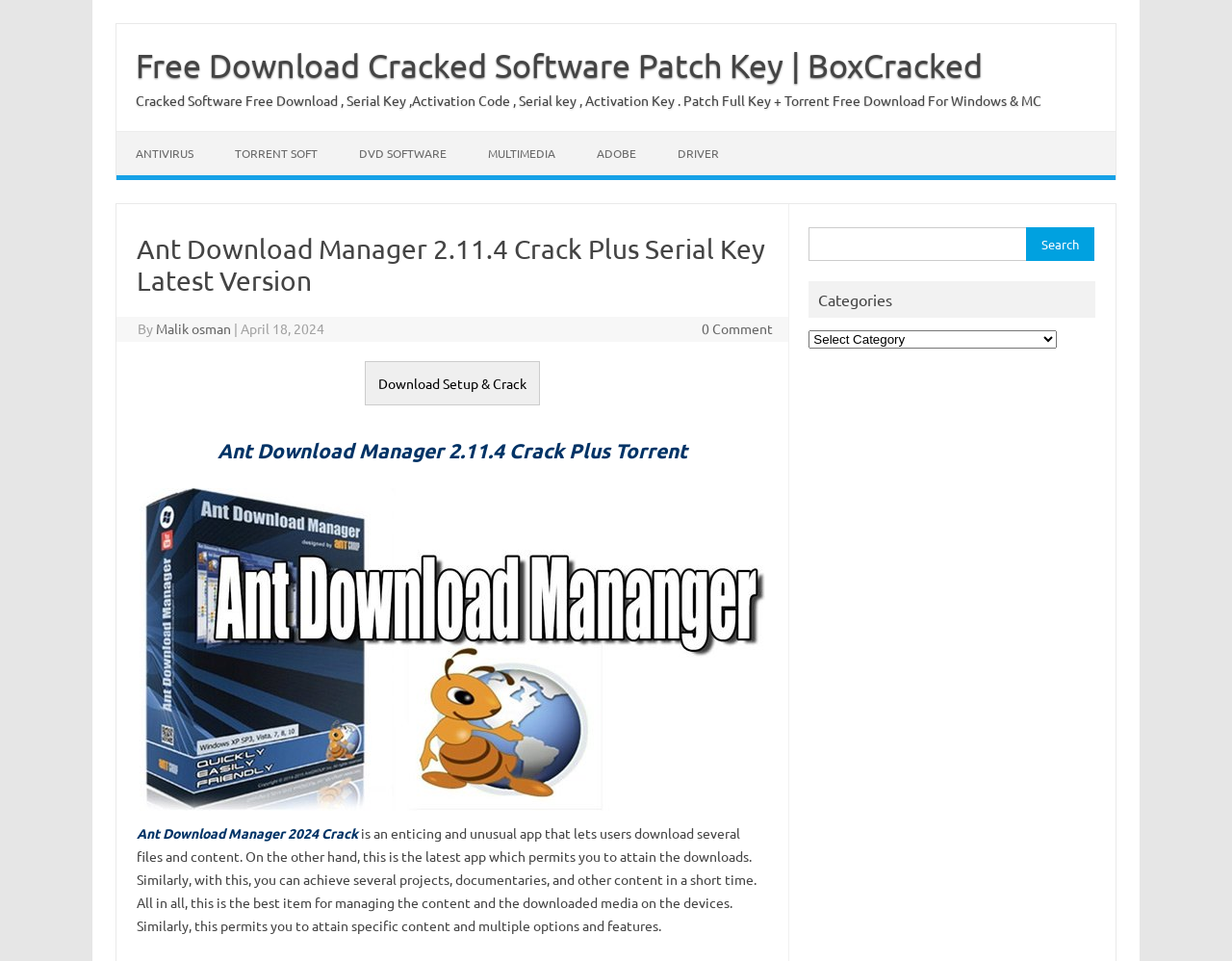Pinpoint the bounding box coordinates of the element that must be clicked to accomplish the following instruction: "Search for software". The coordinates should be in the format of four float numbers between 0 and 1, i.e., [left, top, right, bottom].

[0.657, 0.236, 0.834, 0.271]